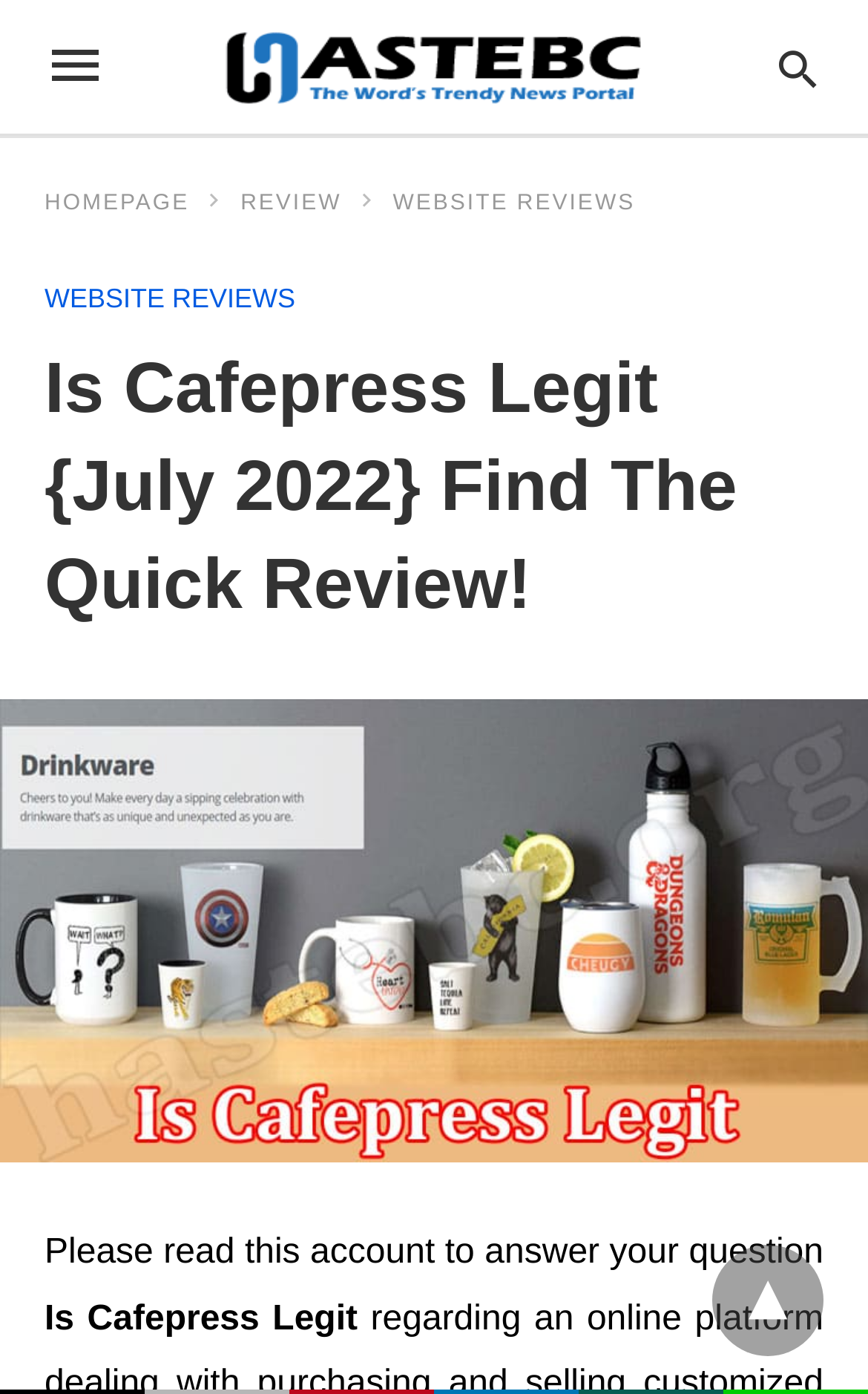Please provide a short answer using a single word or phrase for the question:
What is the purpose of the search bar?

Type your query